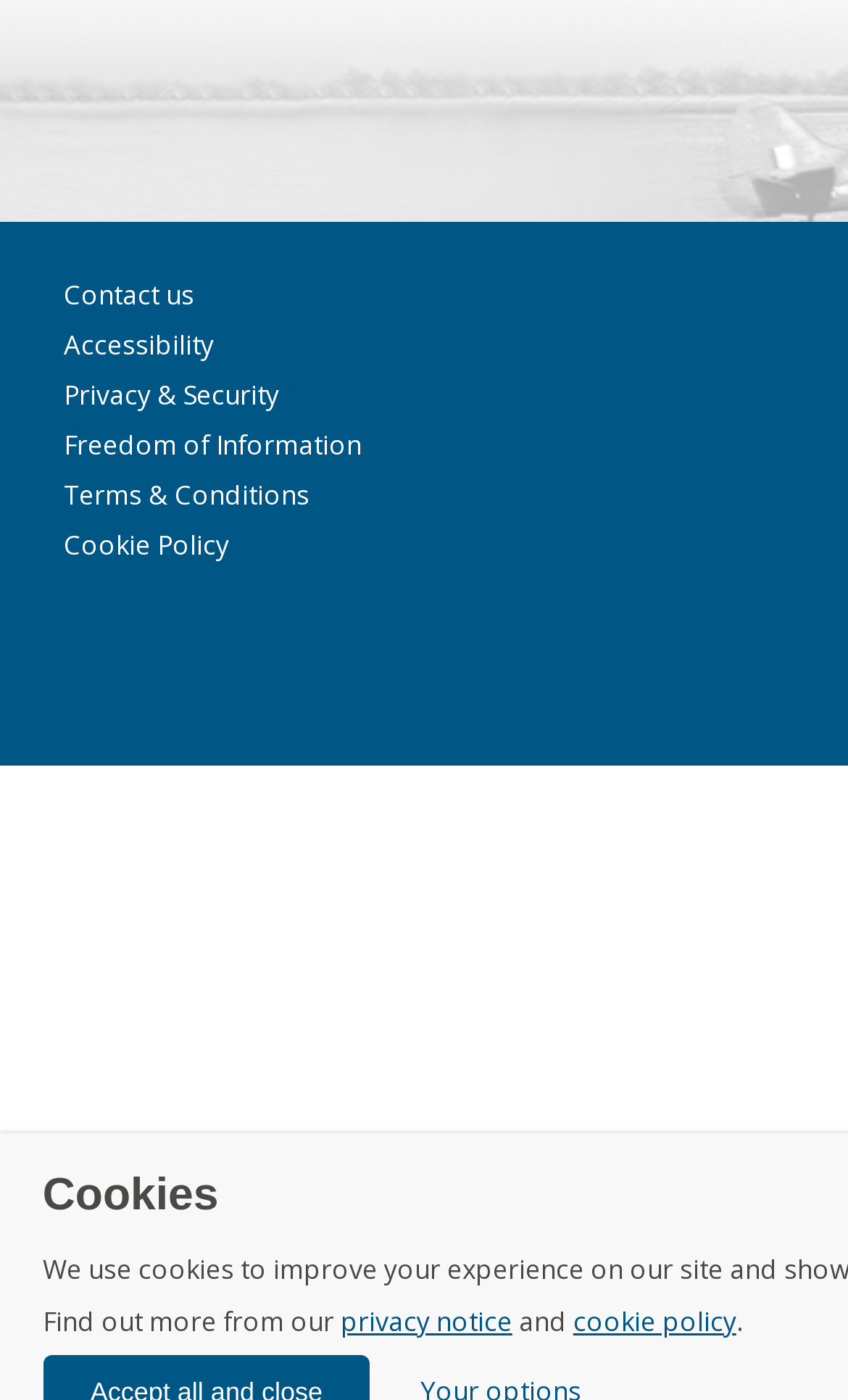Determine the bounding box coordinates of the section to be clicked to follow the instruction: "learn about accessibility". The coordinates should be given as four float numbers between 0 and 1, formatted as [left, top, right, bottom].

[0.075, 0.233, 0.252, 0.259]